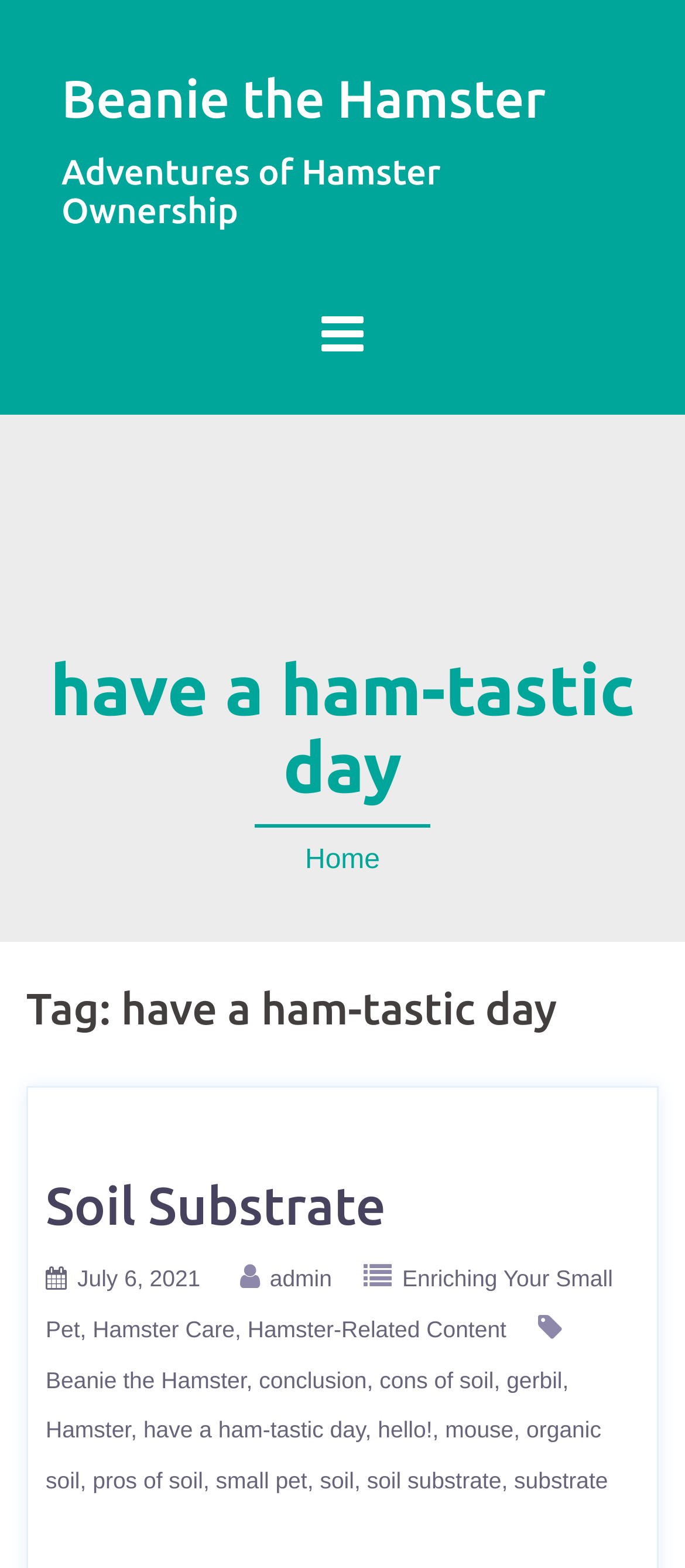Please find and provide the title of the webpage.

Beanie the Hamster